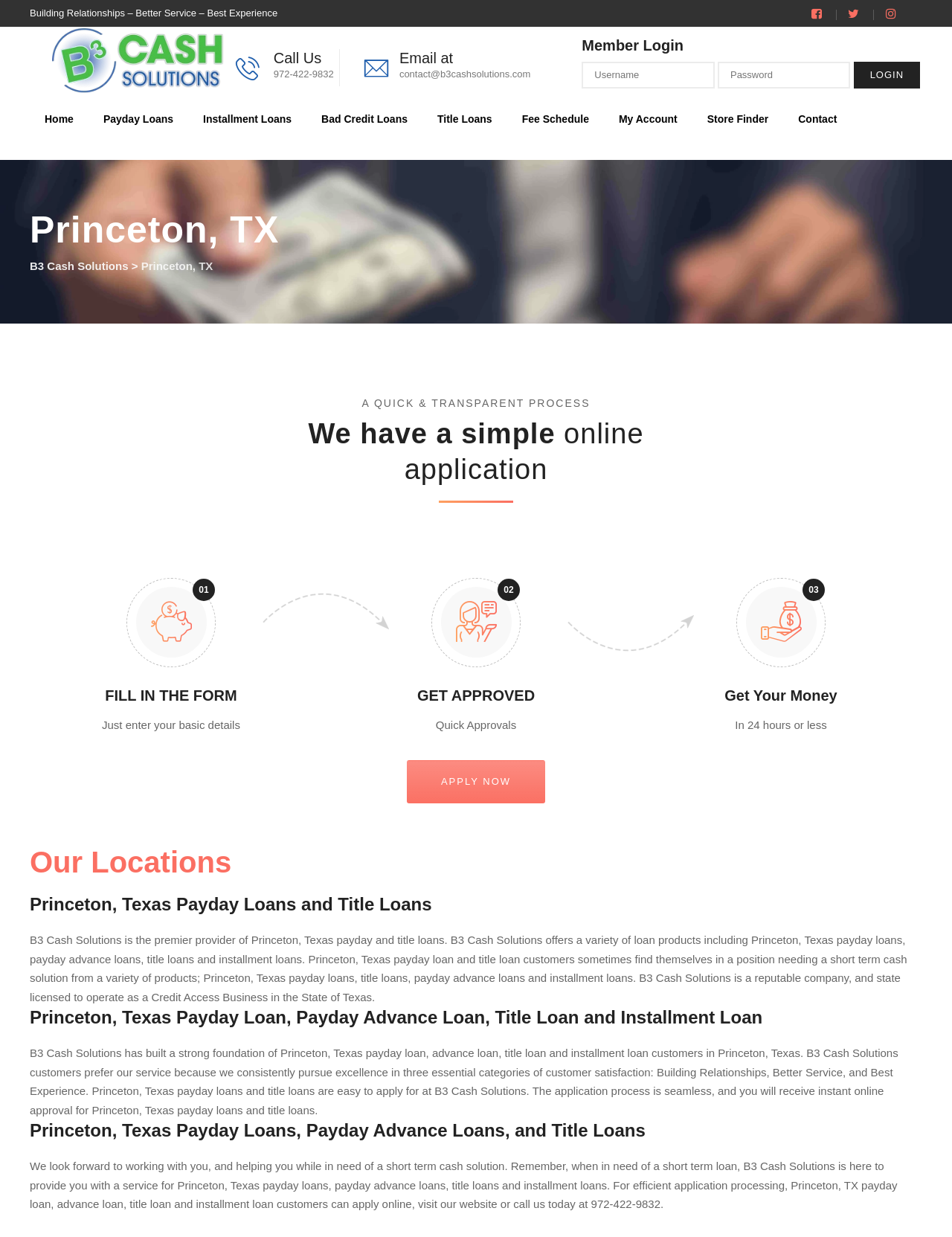Identify the bounding box coordinates for the element you need to click to achieve the following task: "Click the 'LOGIN' button". The coordinates must be four float values ranging from 0 to 1, formatted as [left, top, right, bottom].

[0.897, 0.05, 0.966, 0.071]